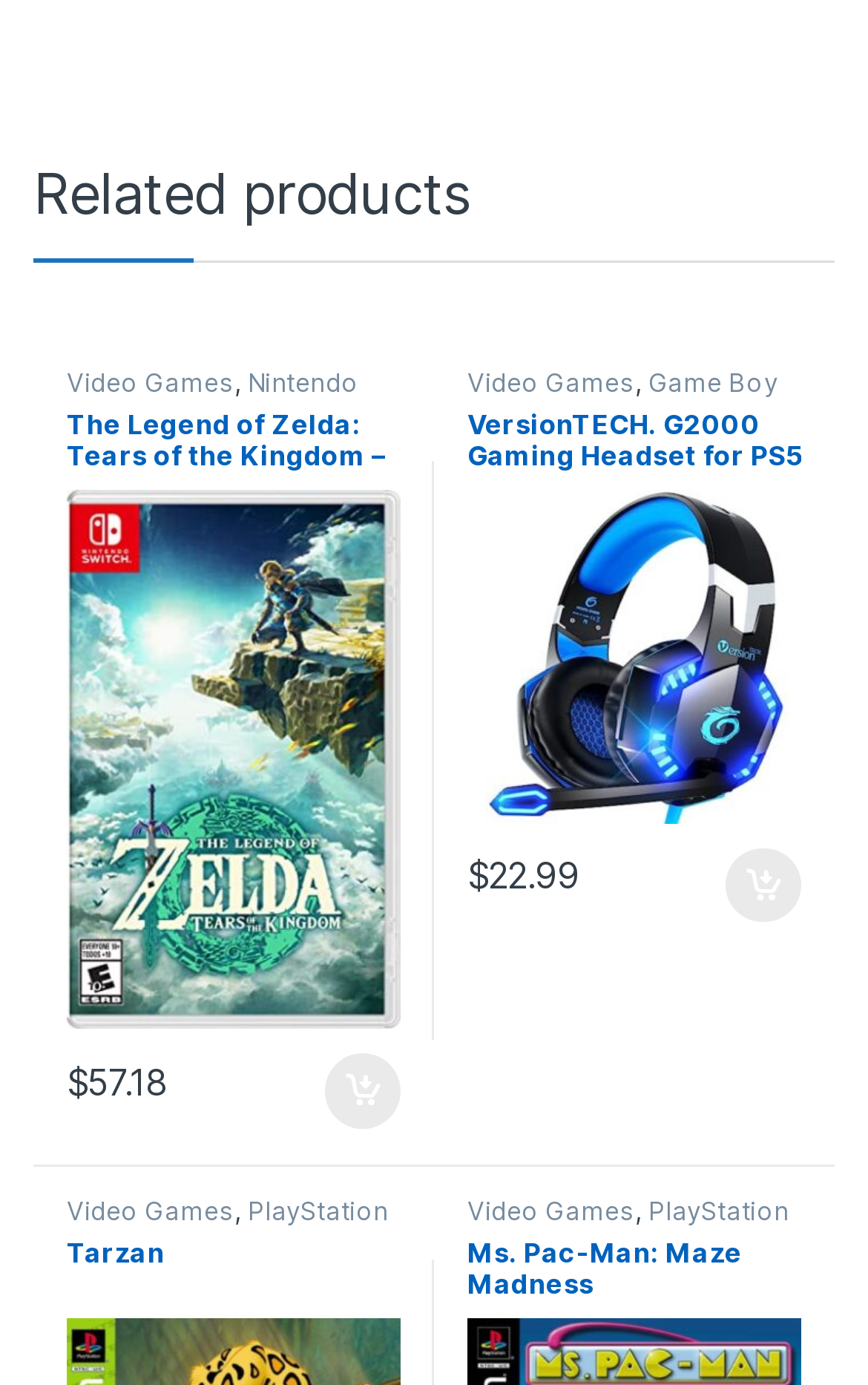Can you give a comprehensive explanation to the question given the content of the image?
How many products are listed under 'Related products'?

I counted the number of product links under the 'Related products' heading, which are 'The Legend of Zelda: Tears of the Kingdom – Nintendo Switch (US Version)', 'VersionTECH. G2000 Gaming Headset for PS5 PS4 Xbox One Controller,Bass Surround Noise Cancelling Mic, Over Ear Headphones with LED Lights for Mac Laptop Xbox Series X S Nintendo Switch NES PC Games', 'Tarzan', and 'Ms. Pac-Man: Maze Madness'.